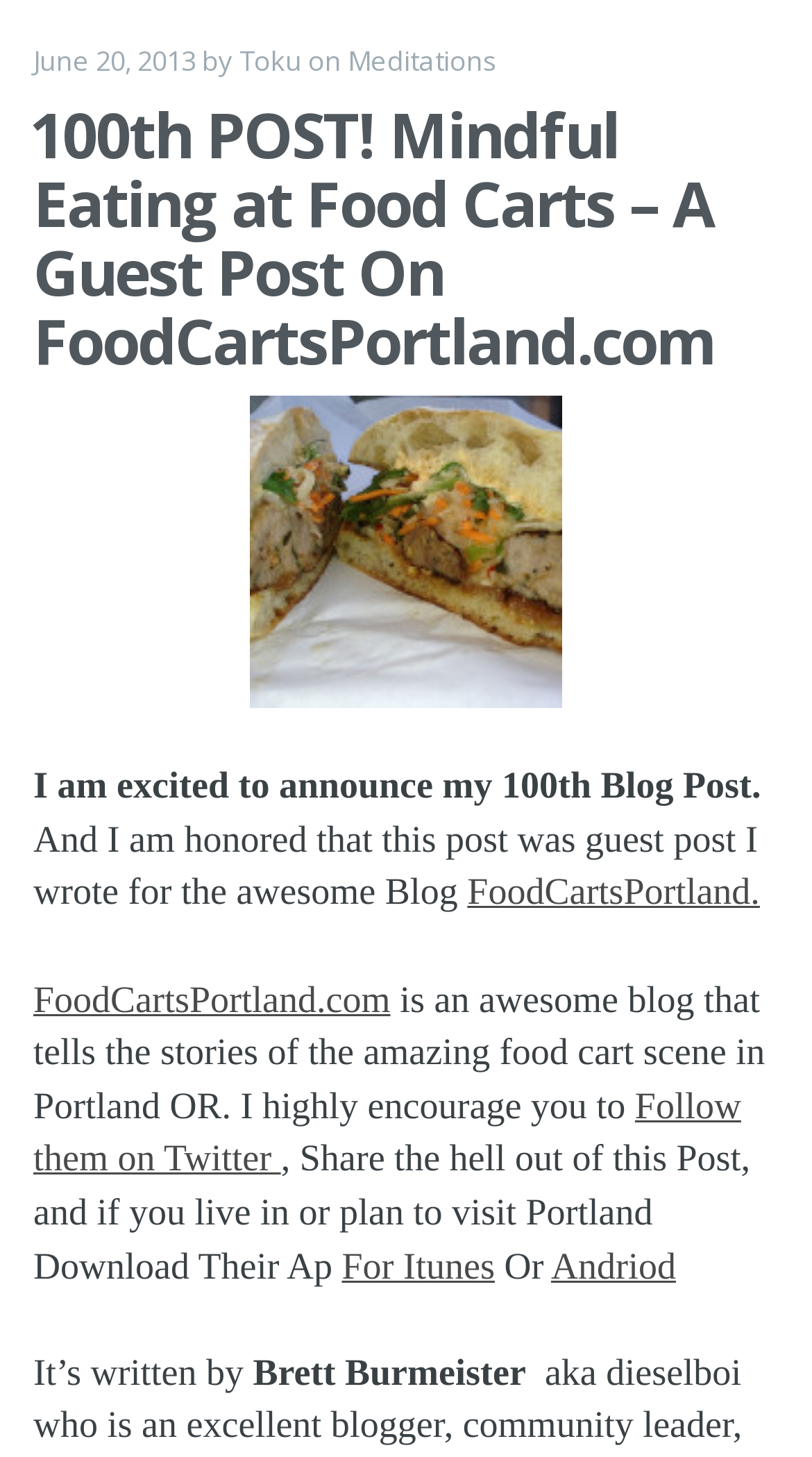Ascertain the bounding box coordinates for the UI element detailed here: "Follow them on Twitter". The coordinates should be provided as [left, top, right, bottom] with each value being a float between 0 and 1.

[0.041, 0.744, 0.913, 0.809]